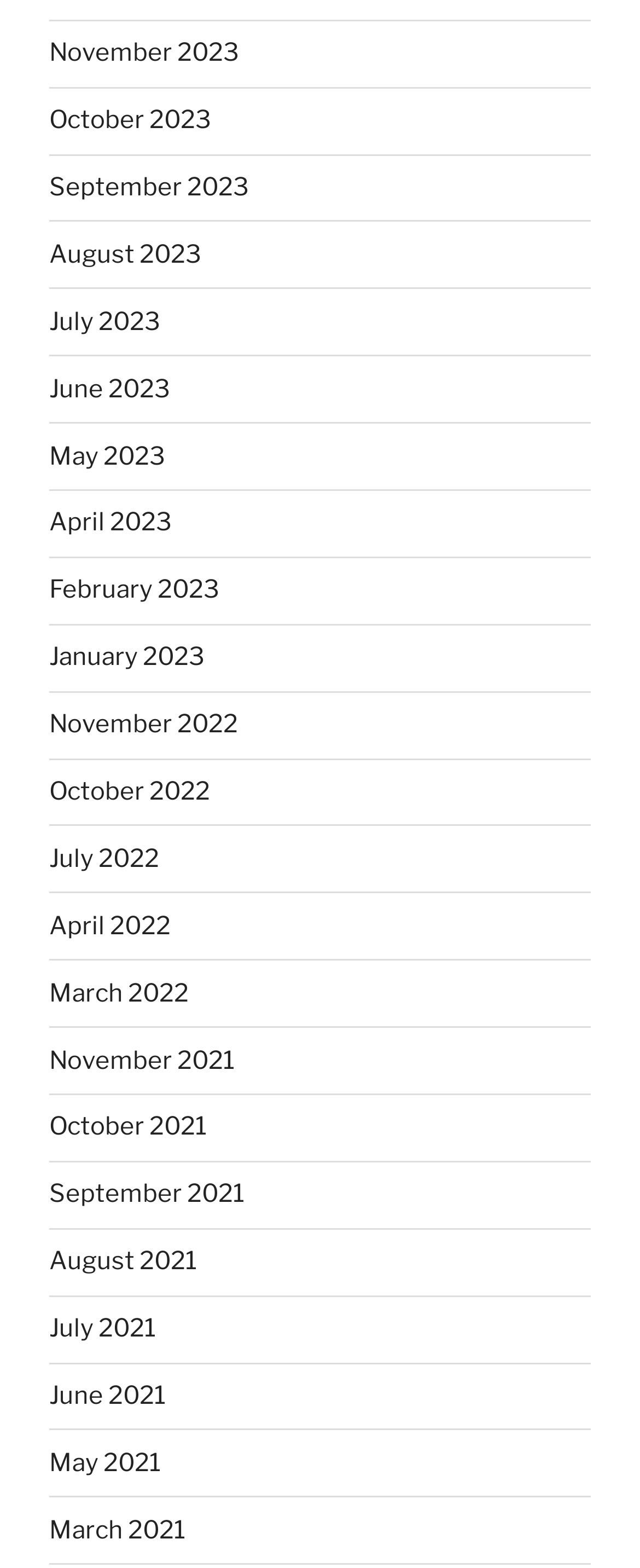Are the months listed in chronological order?
Please answer the question with a detailed response using the information from the screenshot.

I analyzed the list of links and found that the months are listed in chronological order, with the most recent month first and the earliest month last.